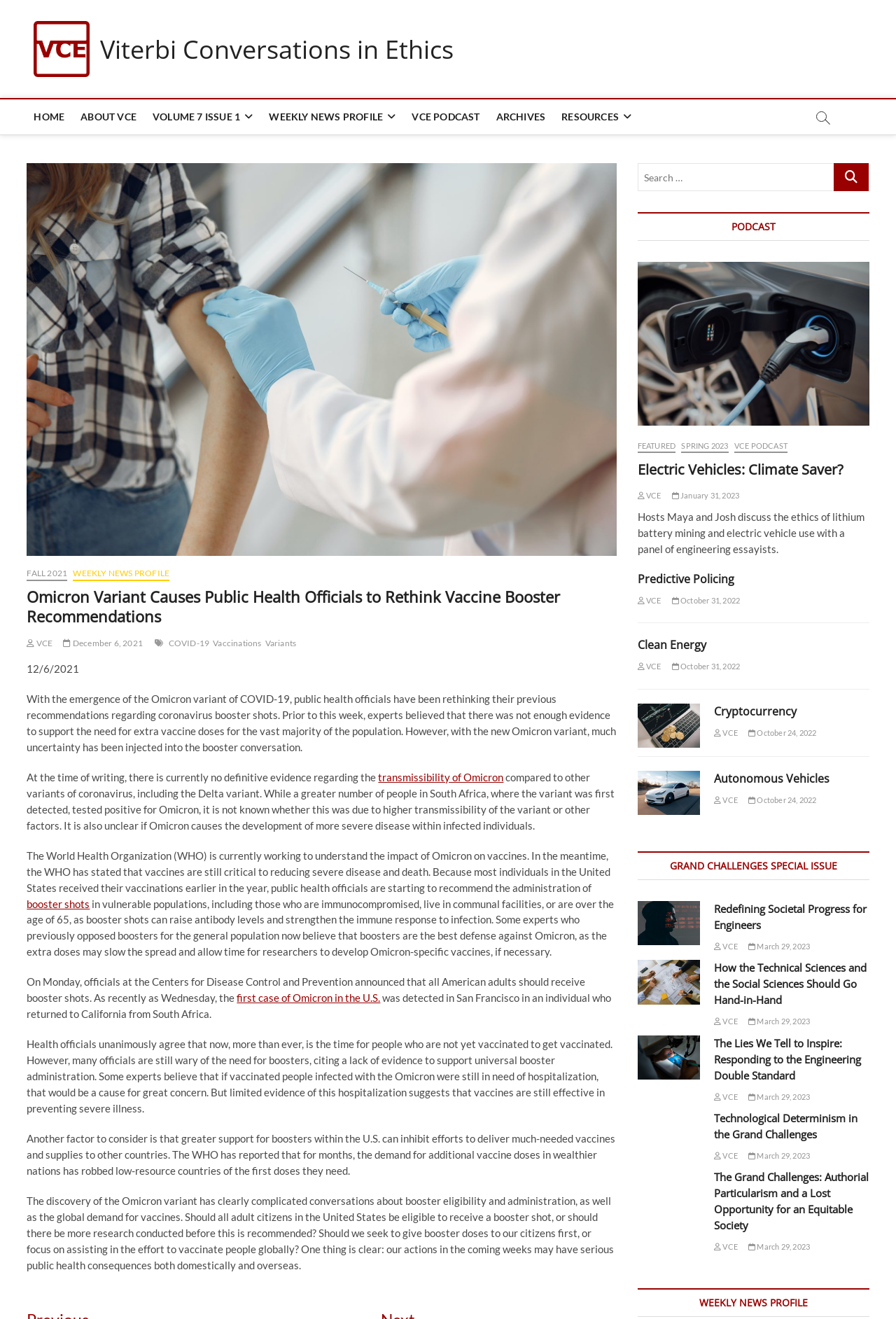Could you indicate the bounding box coordinates of the region to click in order to complete this instruction: "Listen to the 'Electric Vehicles: Climate Saver?' podcast".

[0.711, 0.199, 0.97, 0.323]